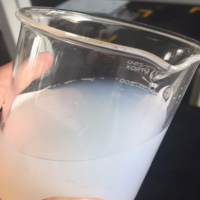Paint a vivid picture of the image with your description.

The image depicts a person holding a clear laboratory beaker filled with a milky white liquid. The beaker appears to be made of glass, showcasing measurement markings on one side. This visual representation is relevant to the topic of waterborne polyurethane resin, a material known for its use in medical applications such as gloves. The liquid's opaque appearance is indicative of an emulsion, which is a common characteristic of waterborne resins. This type of resin is favored for its solvent resistance, flexibility, and thermal stability, emphasizing its importance in various industrial applications.